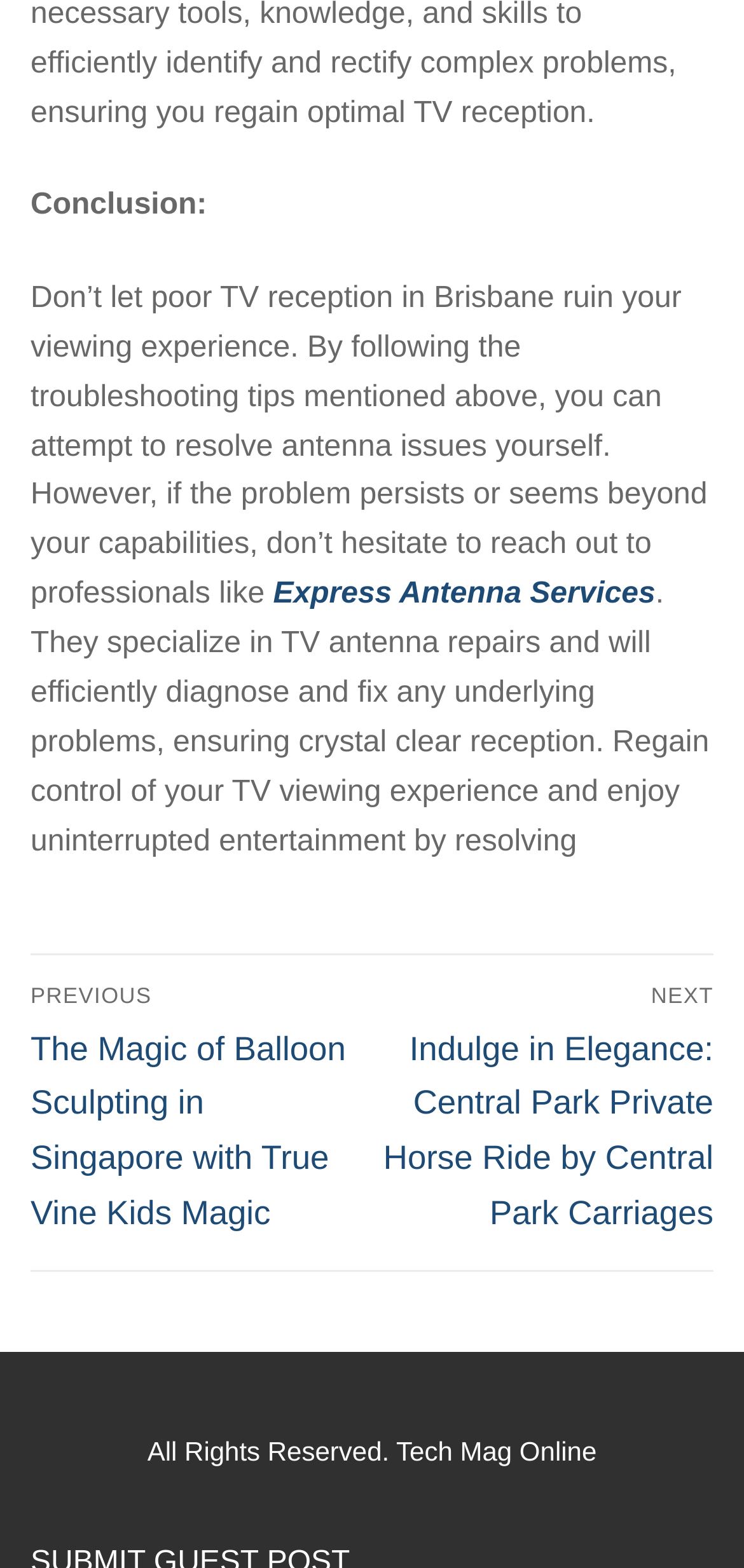What is the company mentioned for TV antenna repairs?
Please answer the question with a single word or phrase, referencing the image.

Express Antenna Services